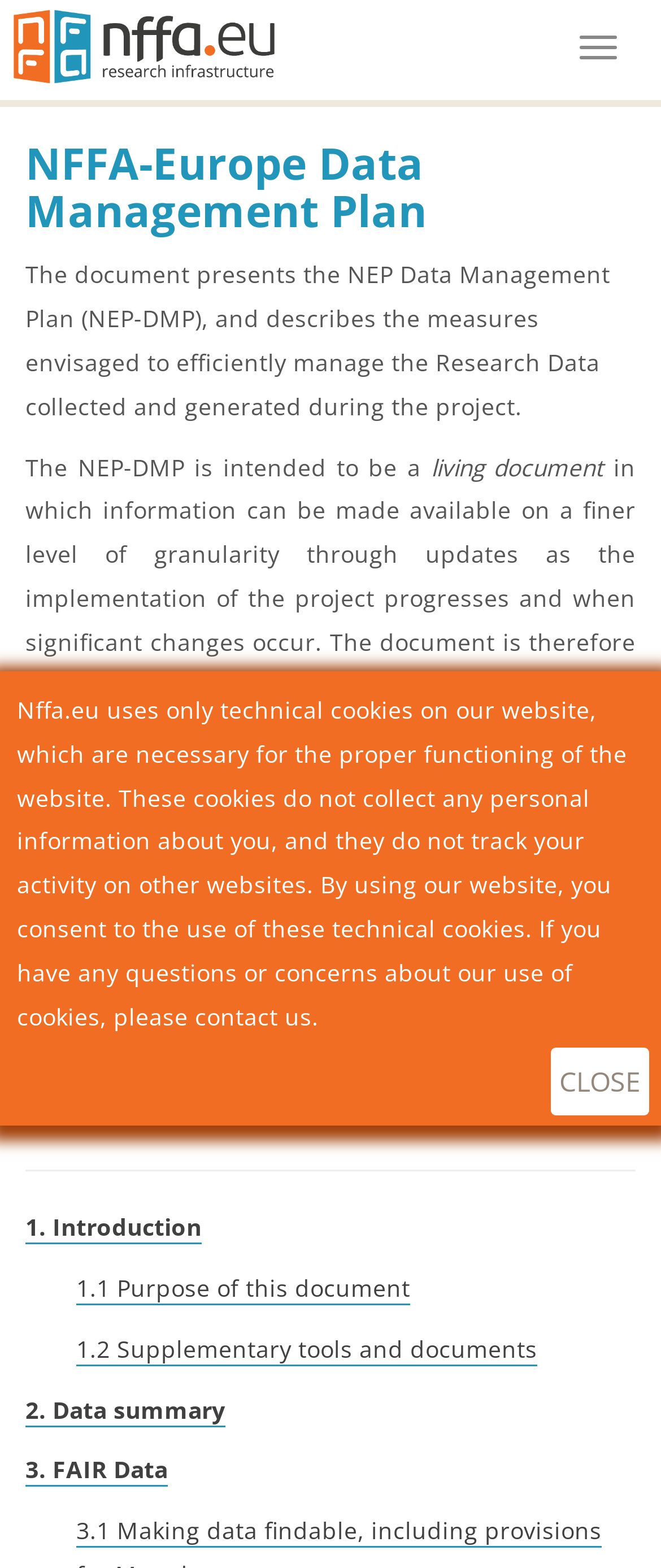Find and specify the bounding box coordinates that correspond to the clickable region for the instruction: "Close the notification".

[0.846, 0.677, 0.969, 0.701]